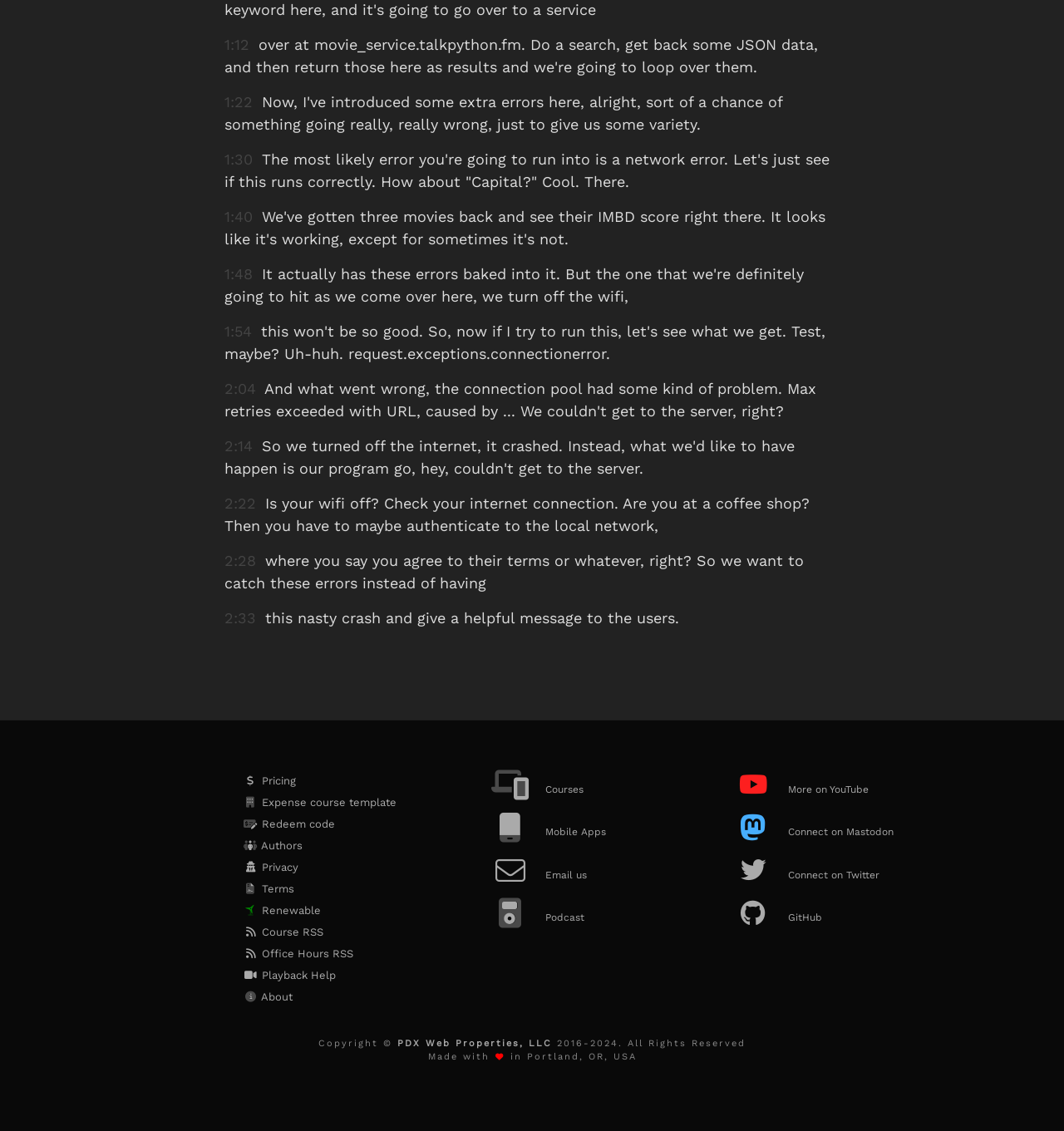Answer the following inquiry with a single word or phrase:
What type of icons are used in the links at the bottom of the page?

Font Awesome icons